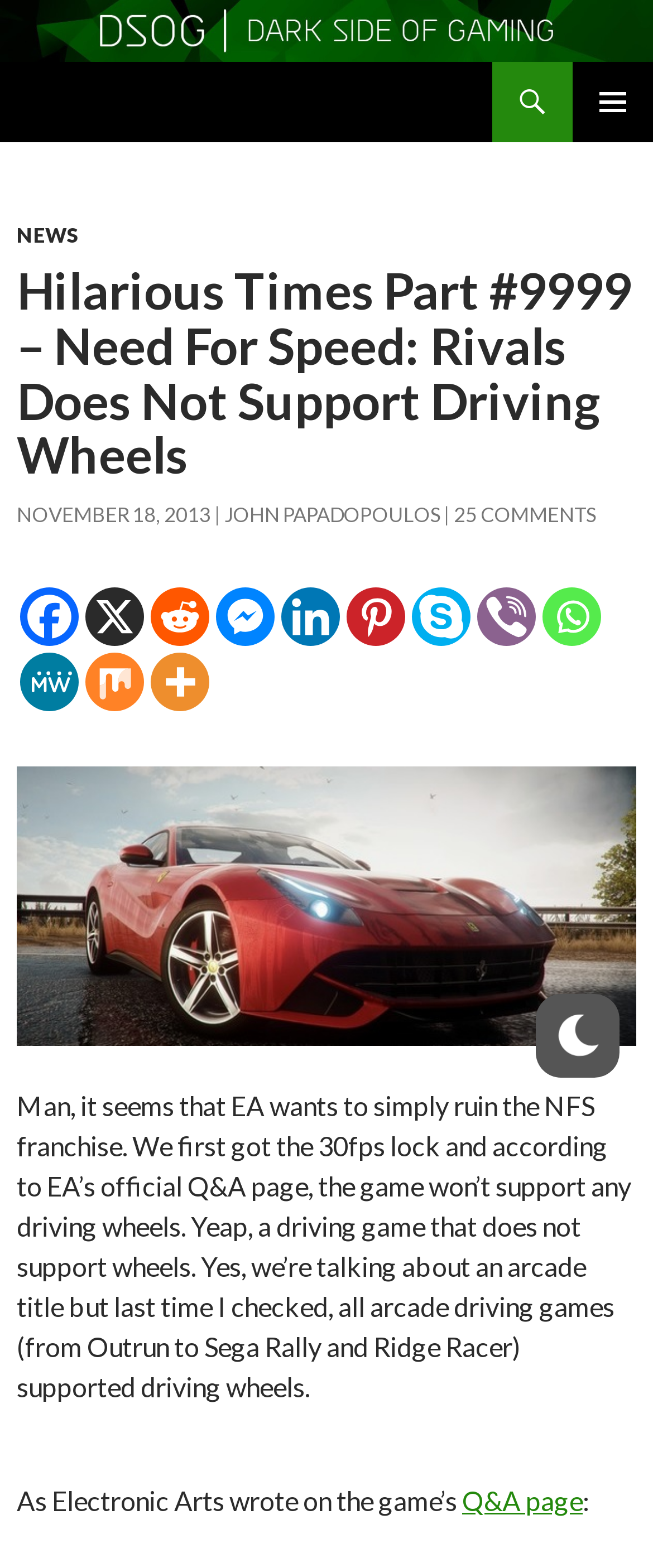Please identify the bounding box coordinates of the element that needs to be clicked to perform the following instruction: "Share on Facebook".

[0.031, 0.375, 0.121, 0.412]